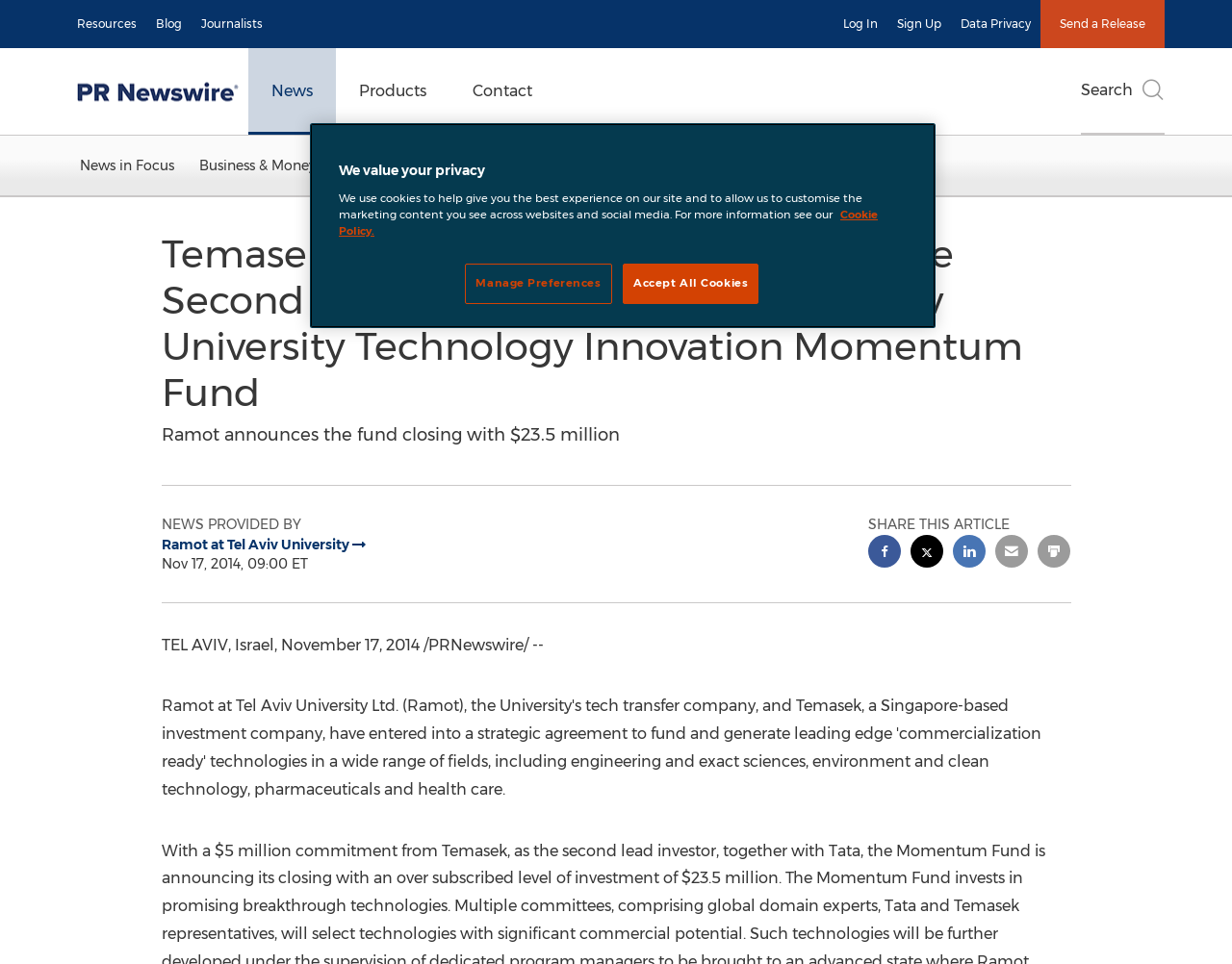Identify the coordinates of the bounding box for the element that must be clicked to accomplish the instruction: "Send a release".

[0.845, 0.0, 0.945, 0.05]